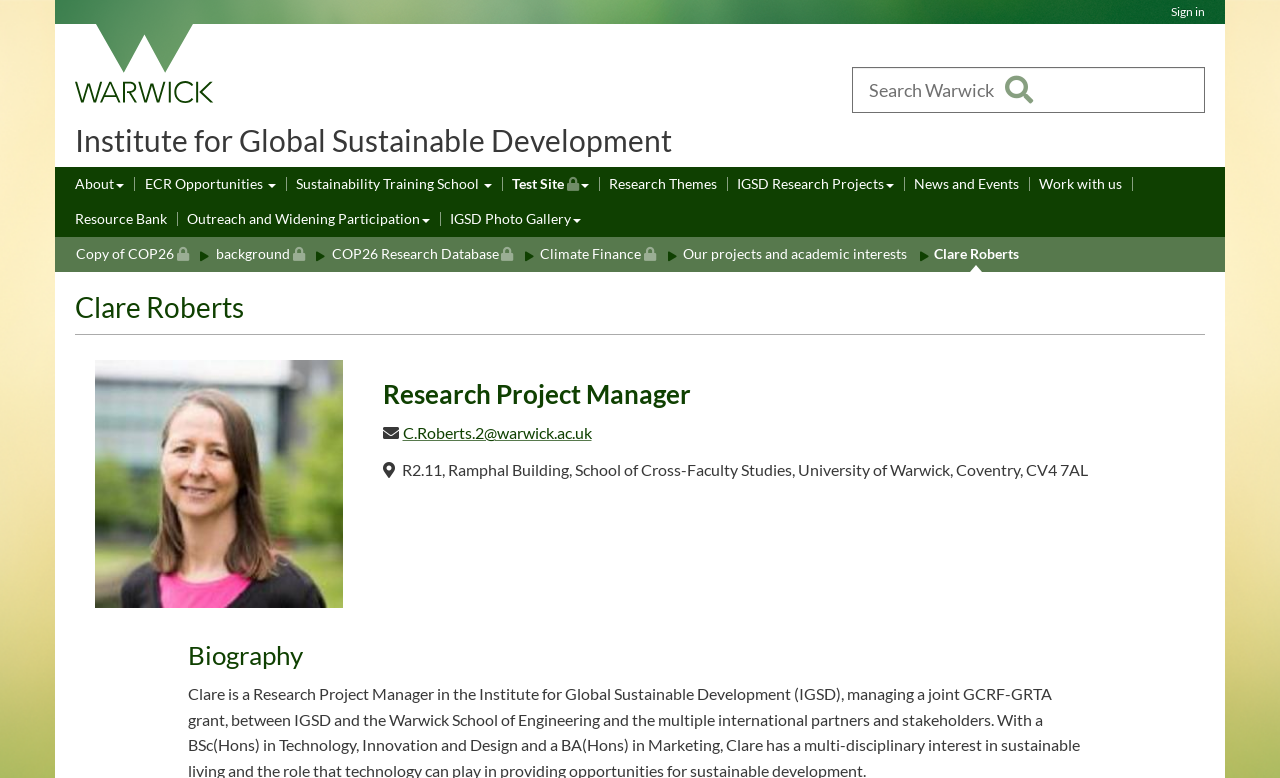What is the name of the institute?
Look at the screenshot and respond with a single word or phrase.

Institute for Global Sustainable Development